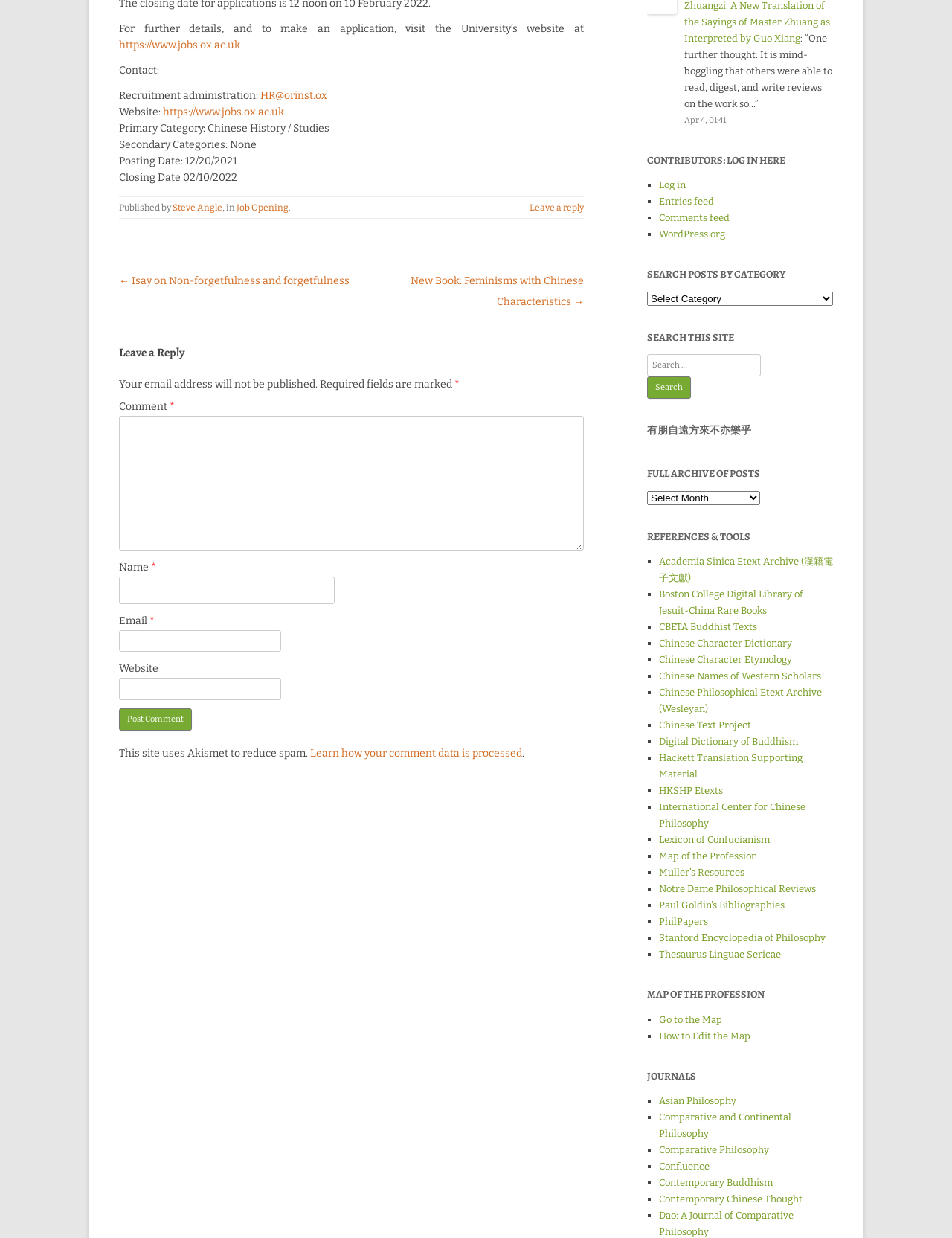Please locate the clickable area by providing the bounding box coordinates to follow this instruction: "Post a comment".

[0.125, 0.572, 0.202, 0.59]